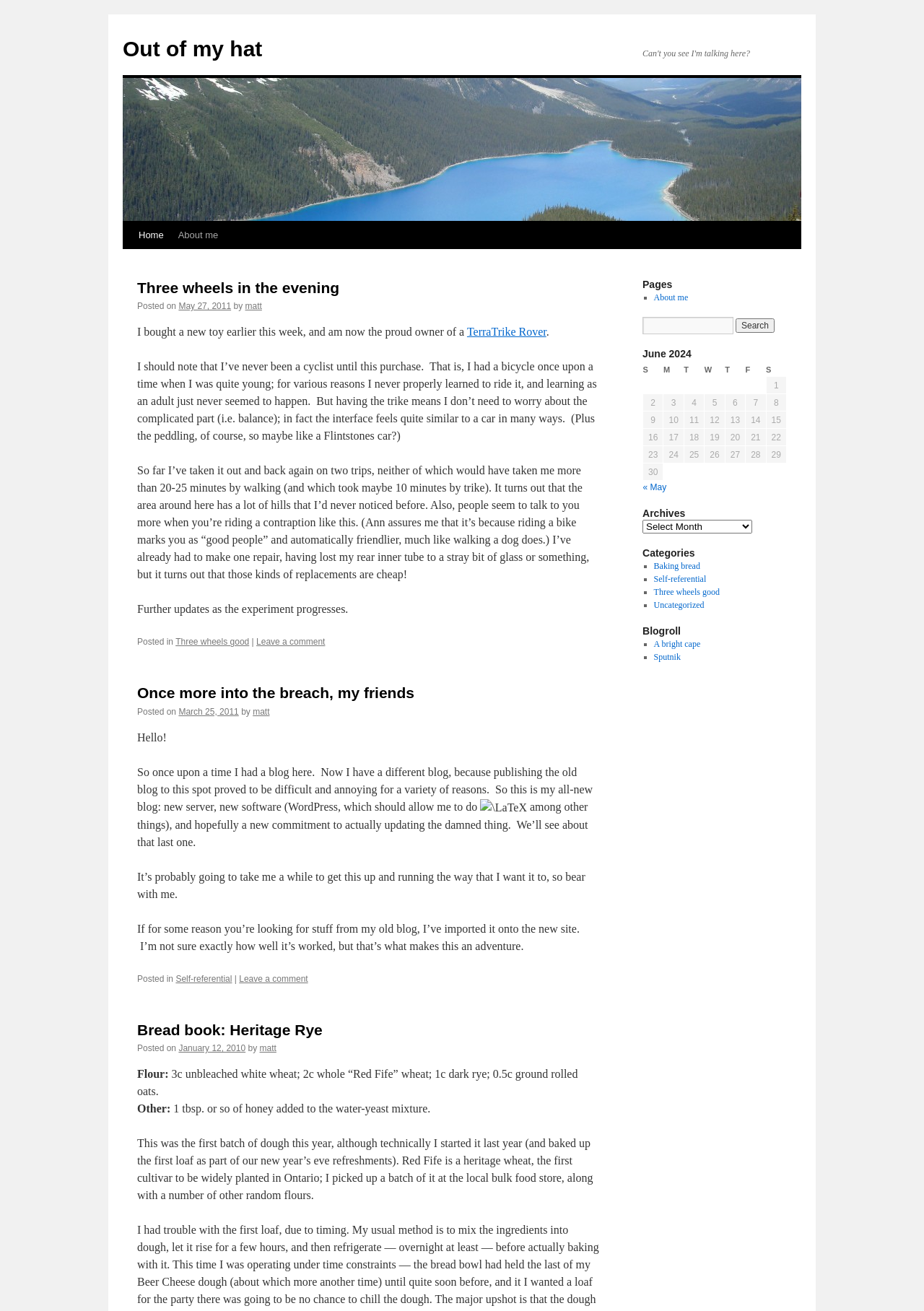Determine the bounding box coordinates of the region to click in order to accomplish the following instruction: "Click the 'Three wheels in the evening' link". Provide the coordinates as four float numbers between 0 and 1, specifically [left, top, right, bottom].

[0.148, 0.213, 0.367, 0.226]